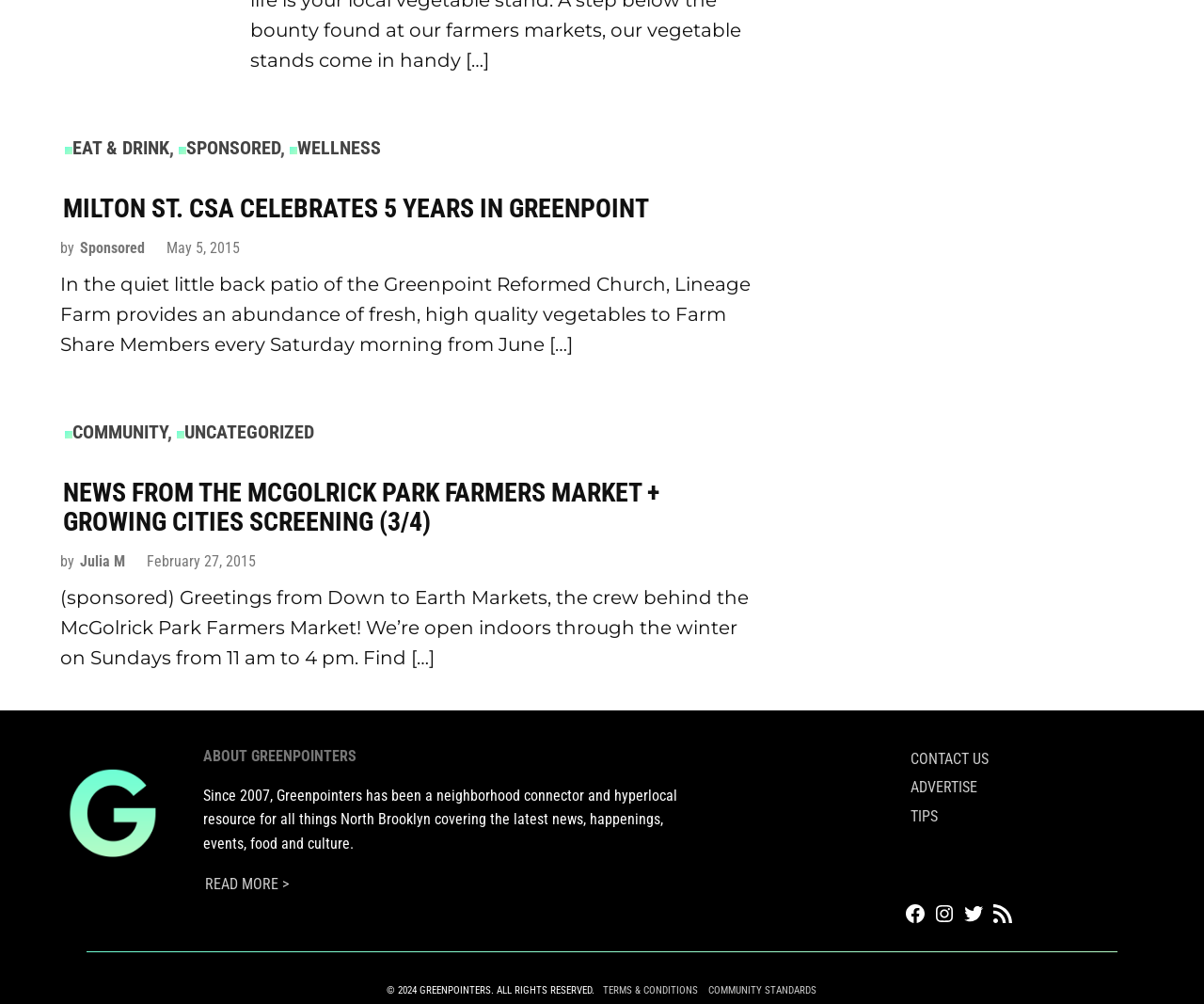What is the name of the church mentioned in the first article?
Please elaborate on the answer to the question with detailed information.

The first article mentions 'the quiet little back patio of the Greenpoint Reformed Church', indicating that the church mentioned is the Greenpoint Reformed Church.